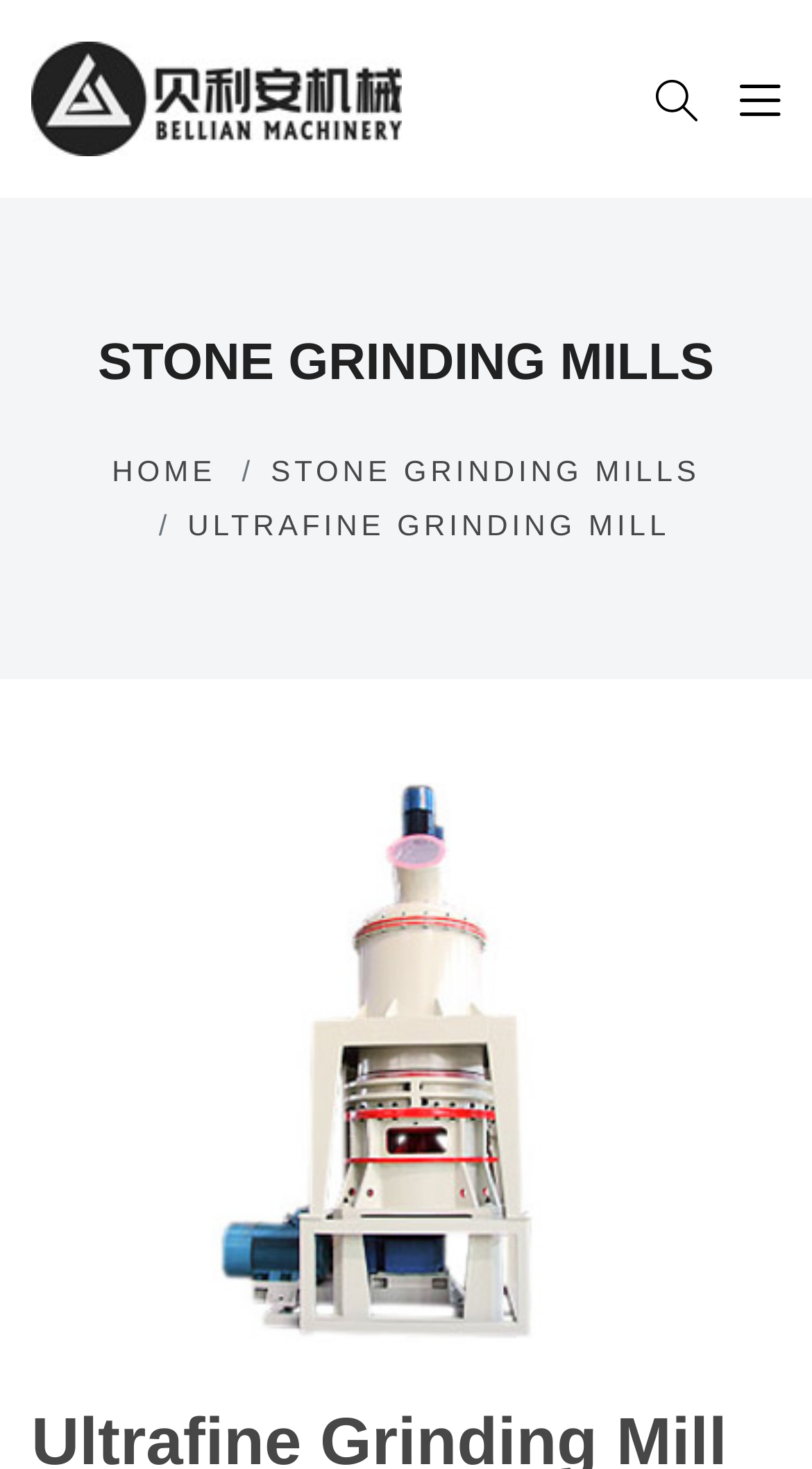Provide a brief response to the question below using a single word or phrase: 
What is the main product being showcased?

Ultrafine Grinding Mill